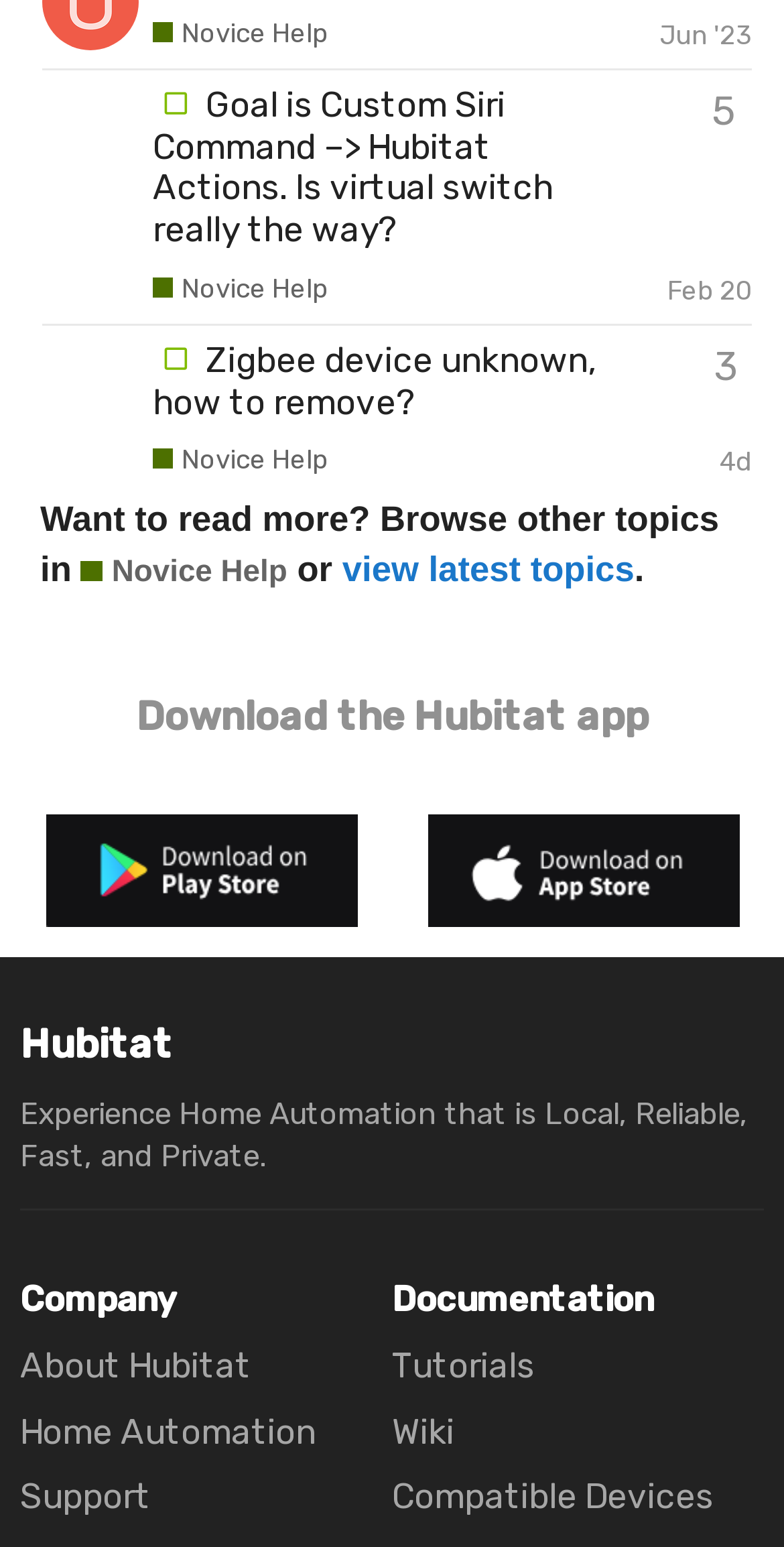What is the name of the user who posted the latest topic?
Could you please answer the question thoroughly and with as much detail as possible?

I found a link element with the text 'solomonrborders's profile, latest poster' and a heading element with the text 'Goal is Custom Siri Command –> Hubitat Actions. Is virtual switch really the way?' below it, so I concluded that the name of the user who posted the latest topic is 'solomonrborders'.